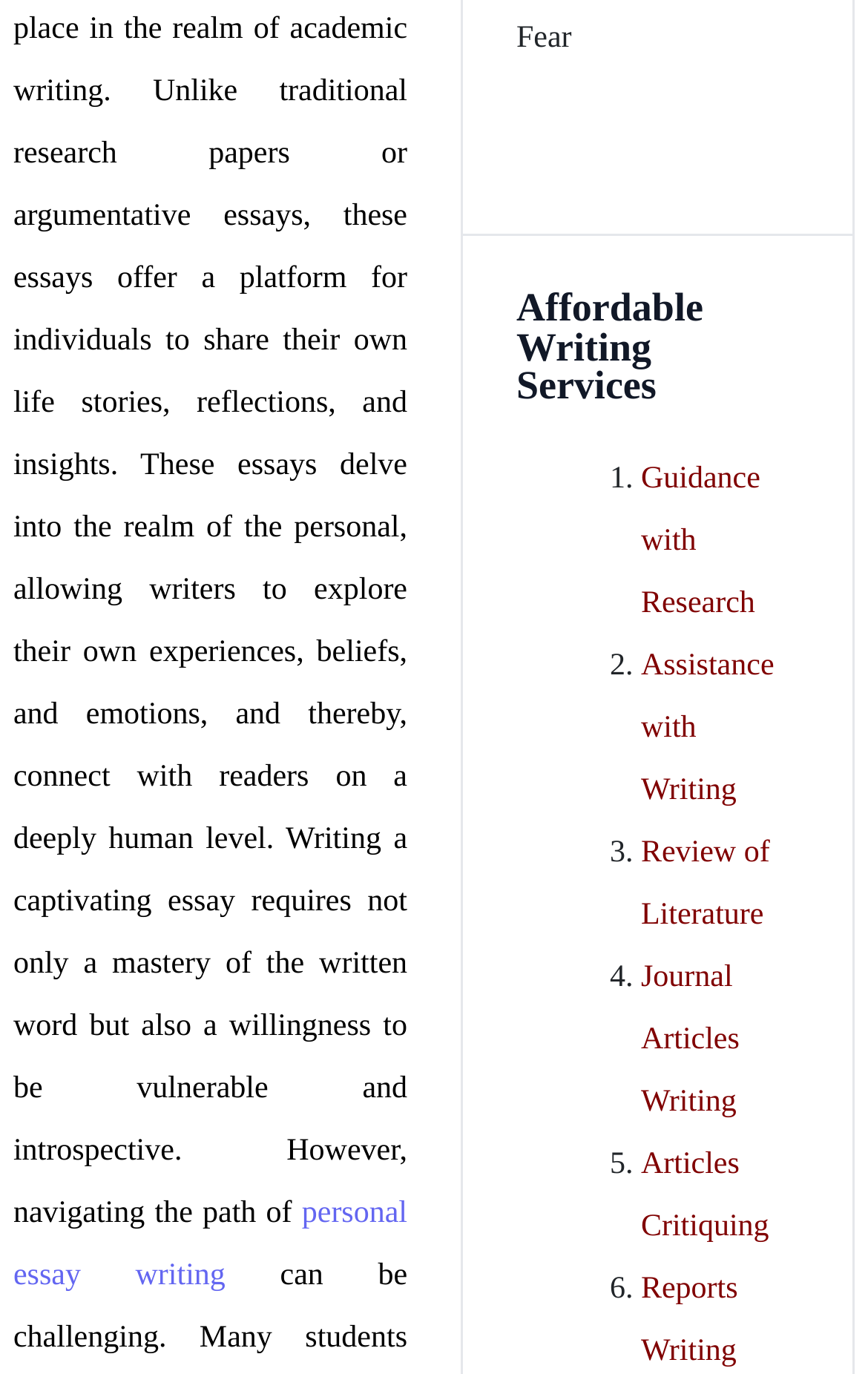Please identify the bounding box coordinates of the element's region that I should click in order to complete the following instruction: "explore Reports Writing". The bounding box coordinates consist of four float numbers between 0 and 1, i.e., [left, top, right, bottom].

[0.738, 0.927, 0.85, 0.996]